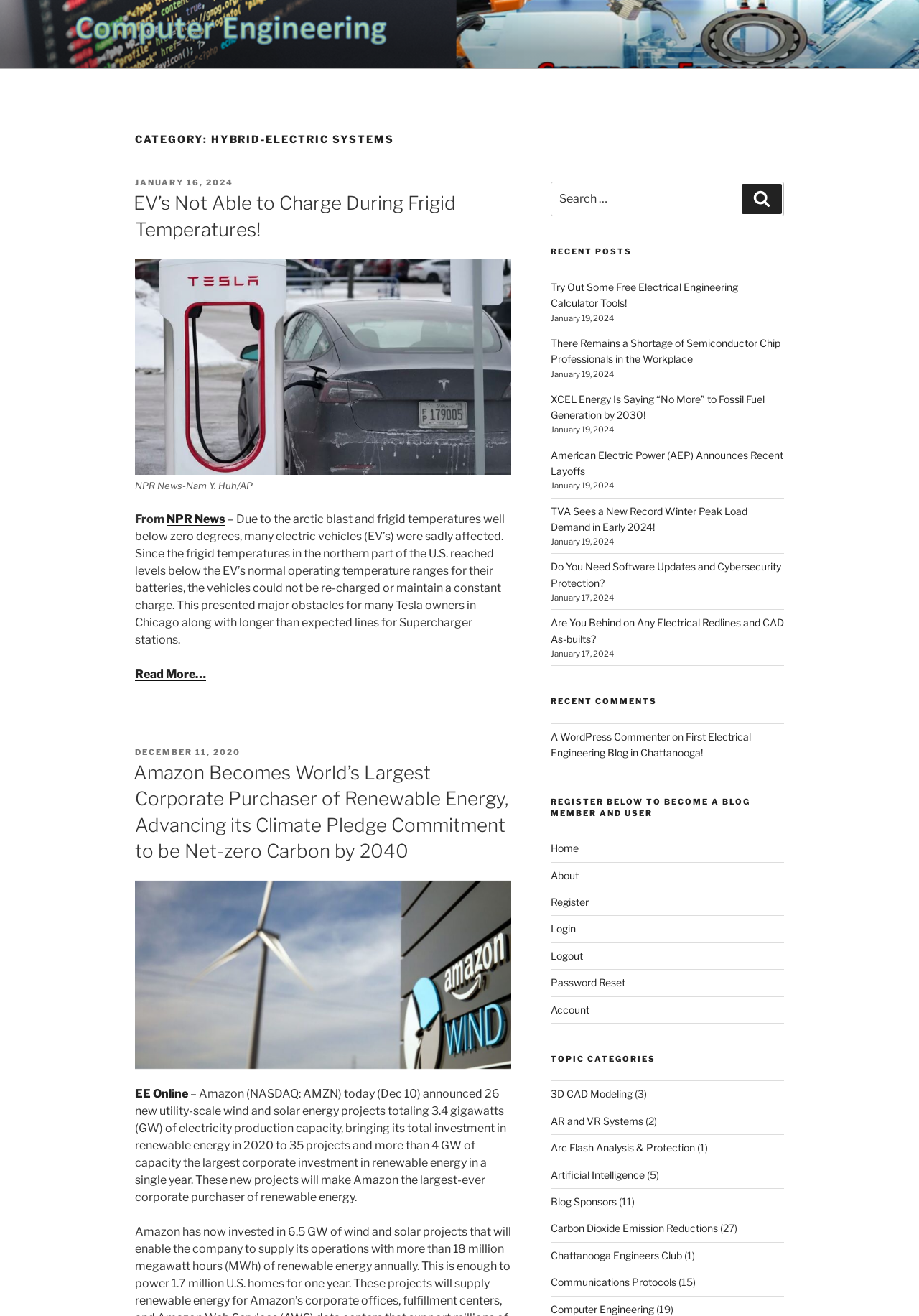Give a succinct answer to this question in a single word or phrase: 
What is the date of the blog post 'EV’s Not Able to Charge During Frigid Temperatures!'?

January 16, 2024